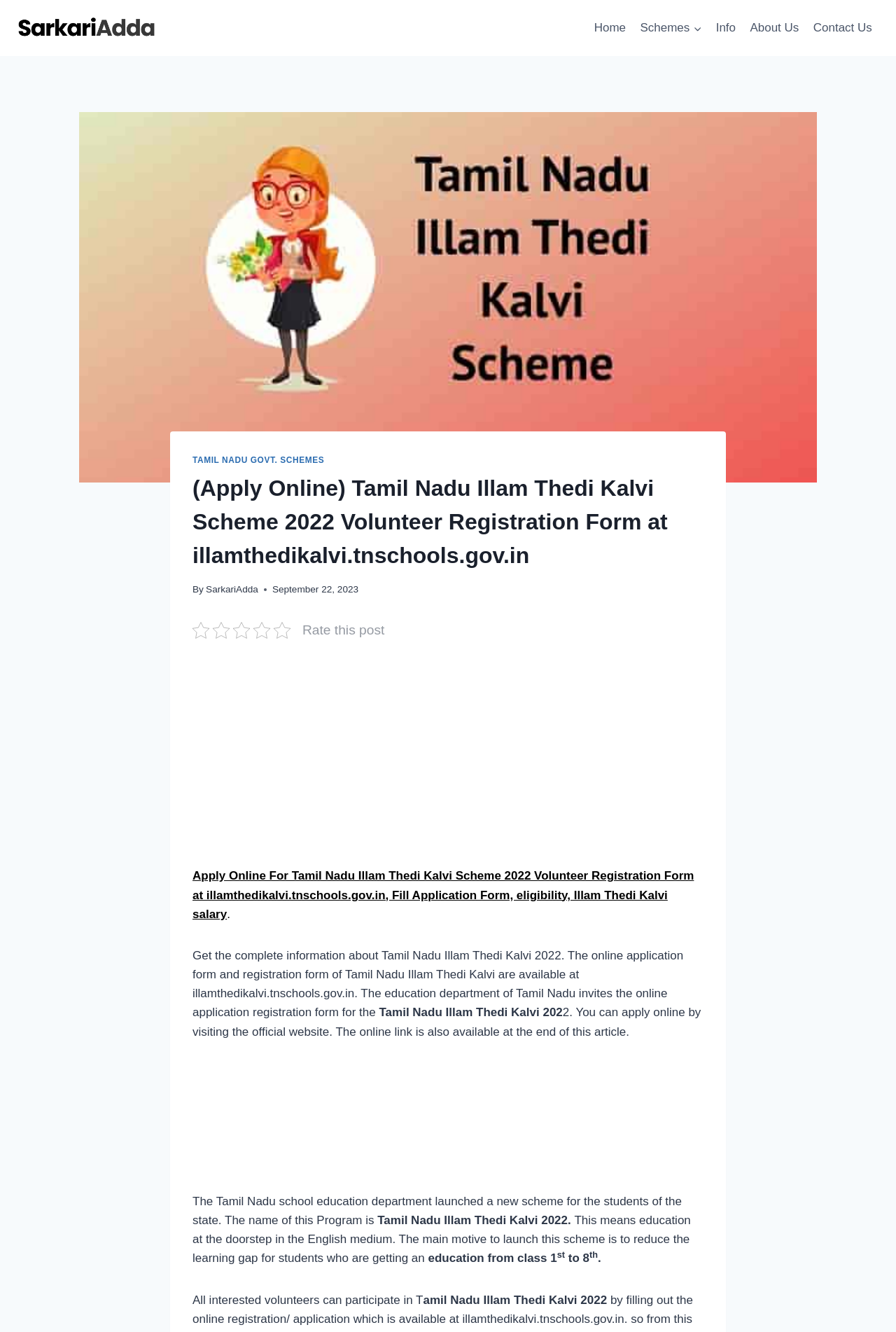Find the bounding box coordinates of the UI element according to this description: "parent_node: Search name="s" placeholder="Search" title="Search"".

None